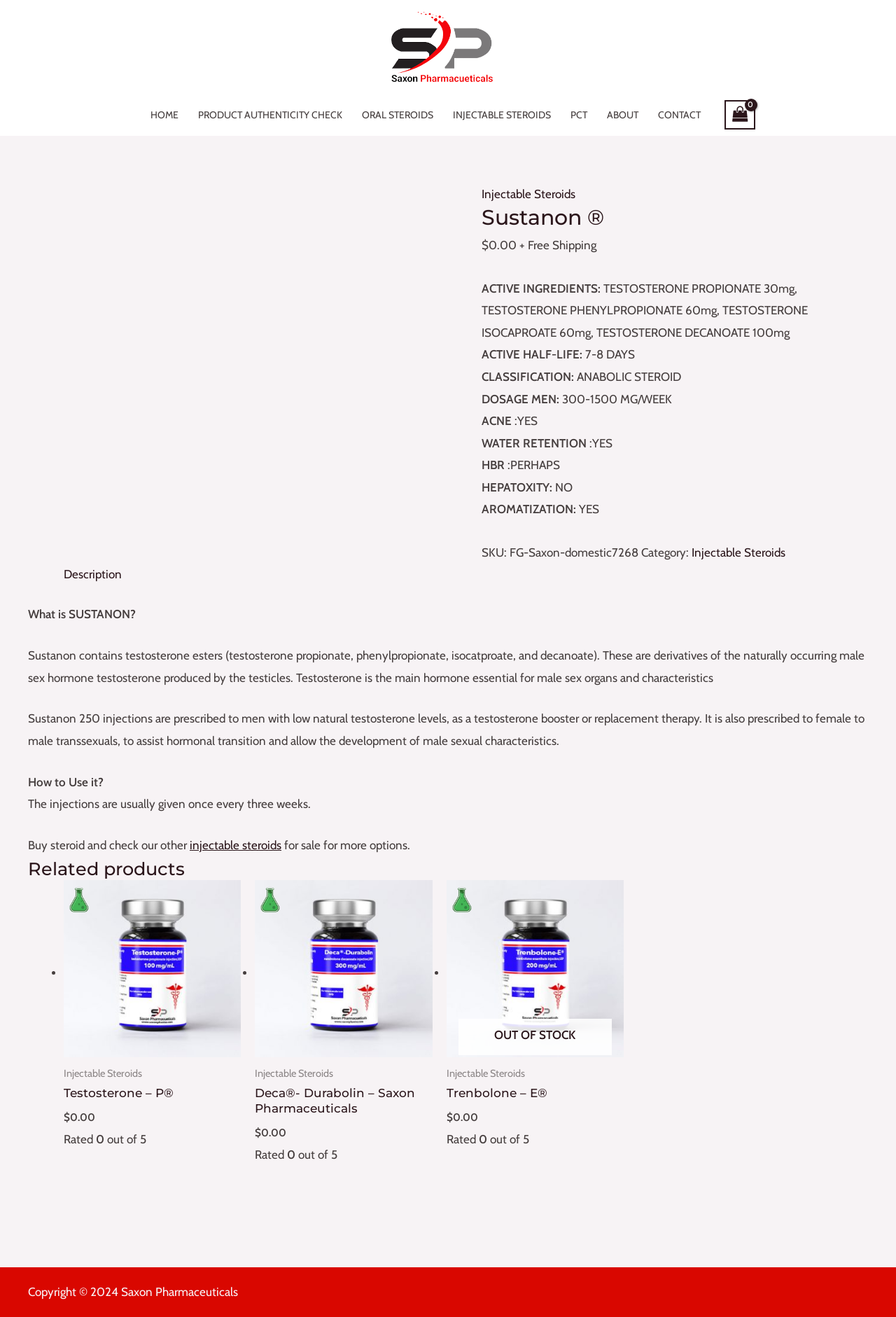Create a full and detailed caption for the entire webpage.

This webpage is about Sustanon, a product offered by Saxon Pharmaceuticals. At the top of the page, there is a navigation menu with links to various sections of the website, including "HOME", "PRODUCT AUTHENTICITY CHECK", "ORAL STEROIDS", "INJECTABLE STEROIDS", "PCT", "ABOUT", and "CONTACT". Next to the navigation menu, there is a link to view the shopping cart, which is currently empty.

Below the navigation menu, there is a main section that takes up most of the page. It starts with a heading that reads "Sustanon ®" and displays the product's price, which is $0.00, with free shipping. The product's active ingredients, half-life, classification, dosage, and potential side effects are listed below.

There is a tab list with a single tab, "Description", which is not selected by default. When selected, it displays a detailed description of Sustanon, including its composition, uses, and administration instructions.

Below the tab list, there is a section titled "Related products" that lists three products, each with a link to its own page. The products are "Testosterone – P®", "Deca®- Durabolin – Saxon Pharmaceuticals", and "Trenbolone – E®", all of which are injectable steroids. Each product is displayed with its price, rating, and a brief description.

Throughout the page, there are several images, including the Saxon Pharmaceuticals logo and icons for the navigation menu and tab list. The overall layout is organized and easy to navigate, with clear headings and concise text.